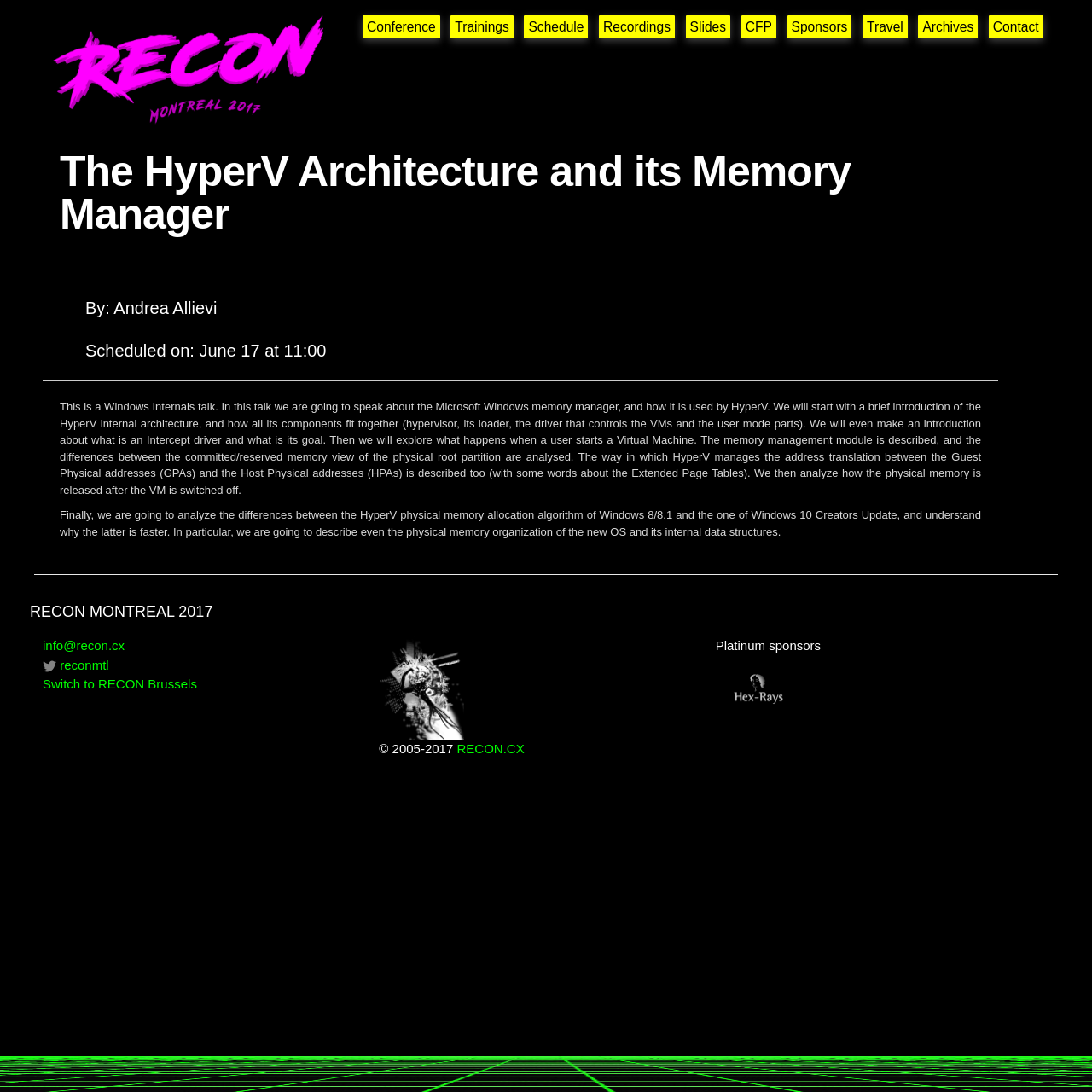Pinpoint the bounding box coordinates of the clickable element to carry out the following instruction: "Click the Conference link."

[0.332, 0.014, 0.403, 0.035]